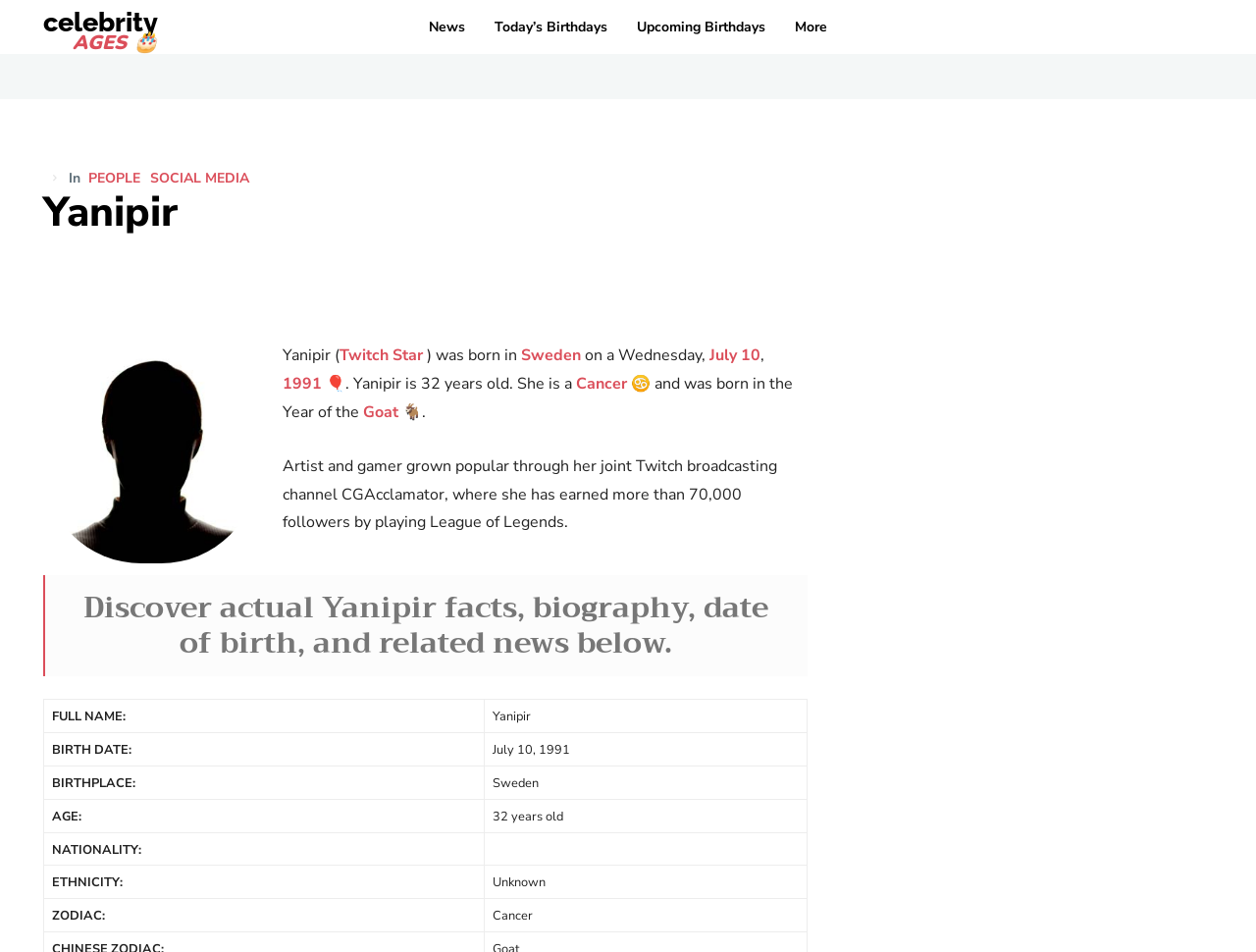Identify the bounding box coordinates for the UI element described as: "1991".

[0.225, 0.392, 0.256, 0.415]